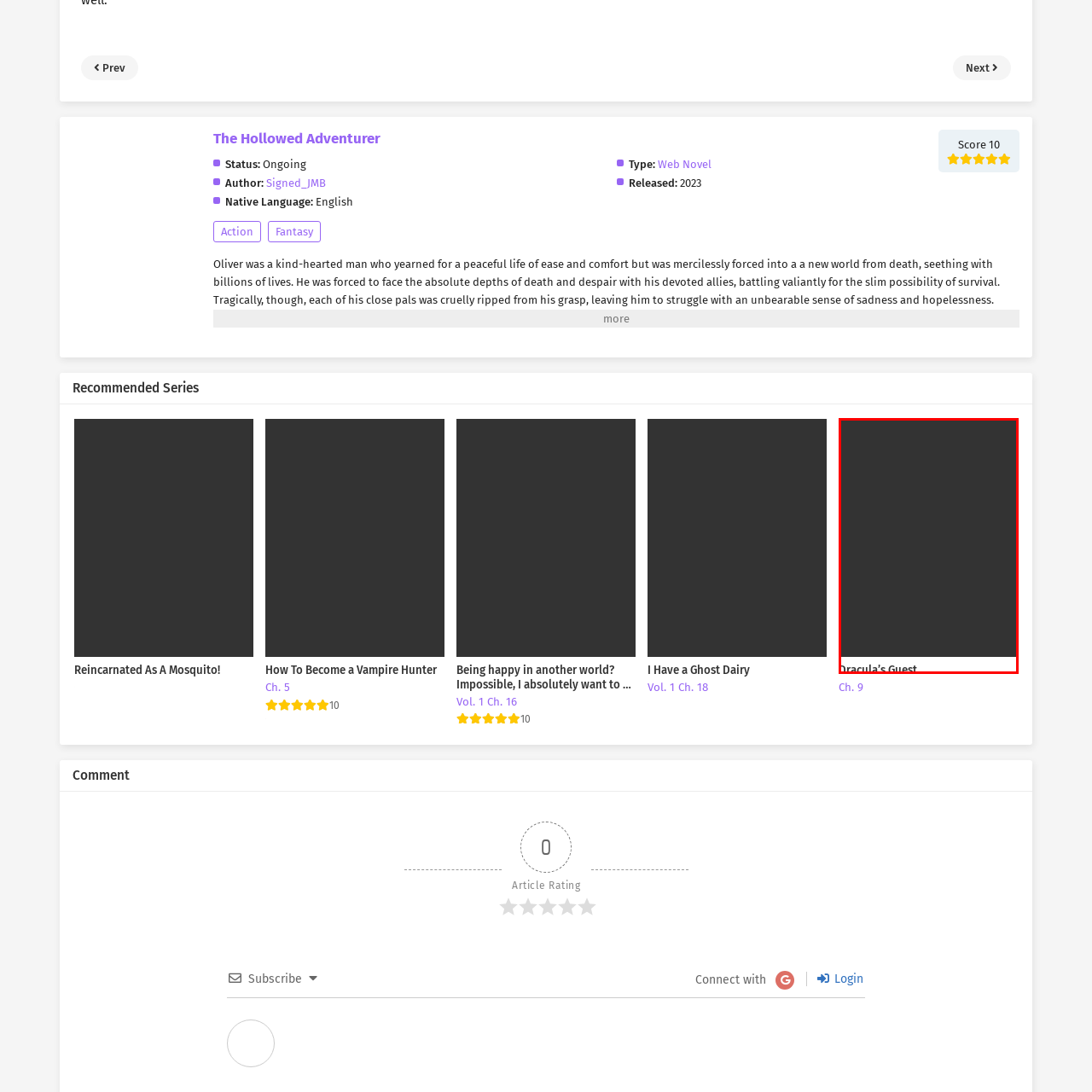Look closely at the part of the image inside the red bounding box, then respond in a word or phrase: What is the legendary character associated with vampiric lore?

Dracula